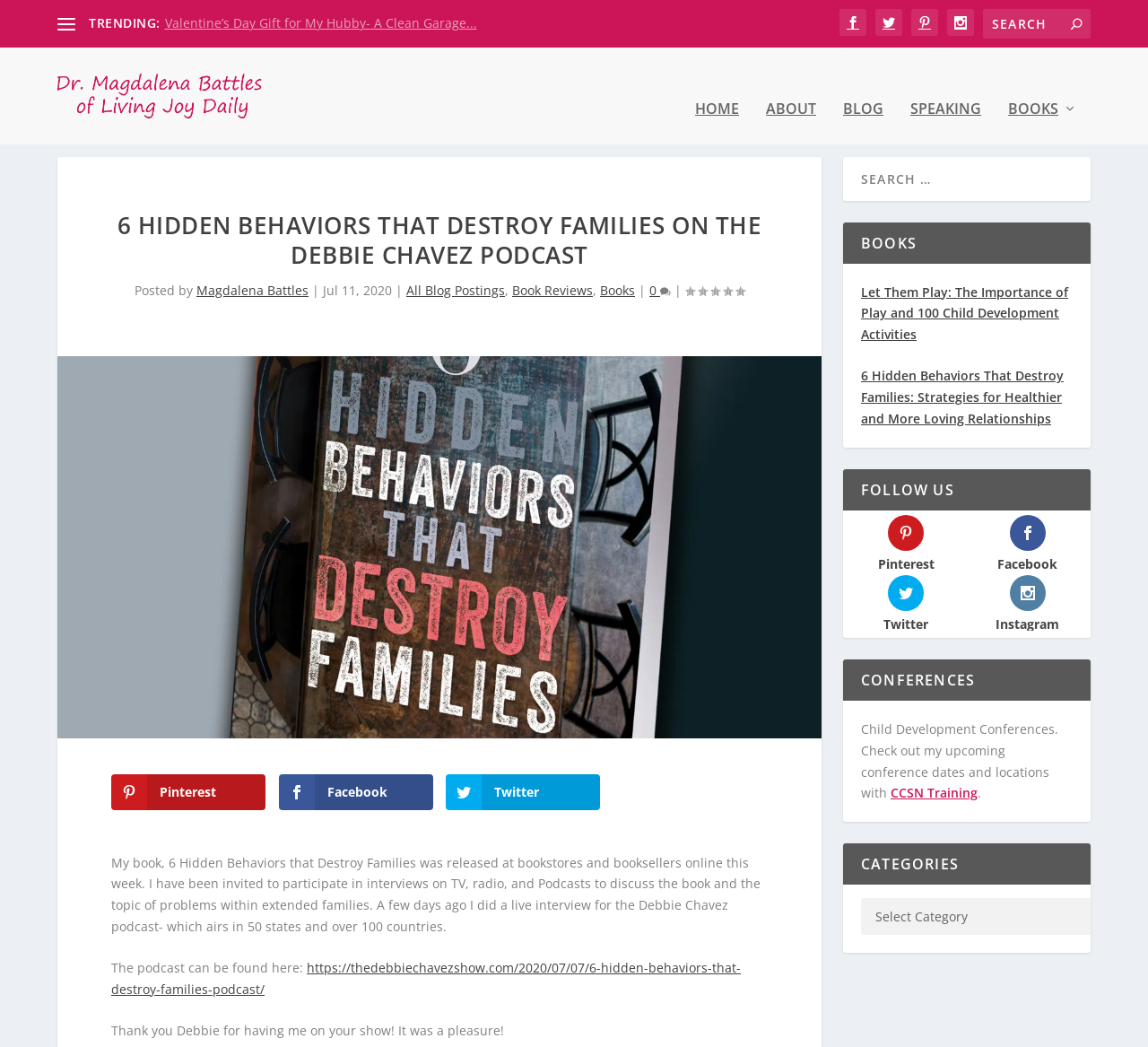Identify the bounding box for the element characterized by the following description: "https://thedebbiechavezshow.com/2020/07/07/6-hidden-behaviors-that-destroy-families-podcast/".

[0.097, 0.915, 0.645, 0.952]